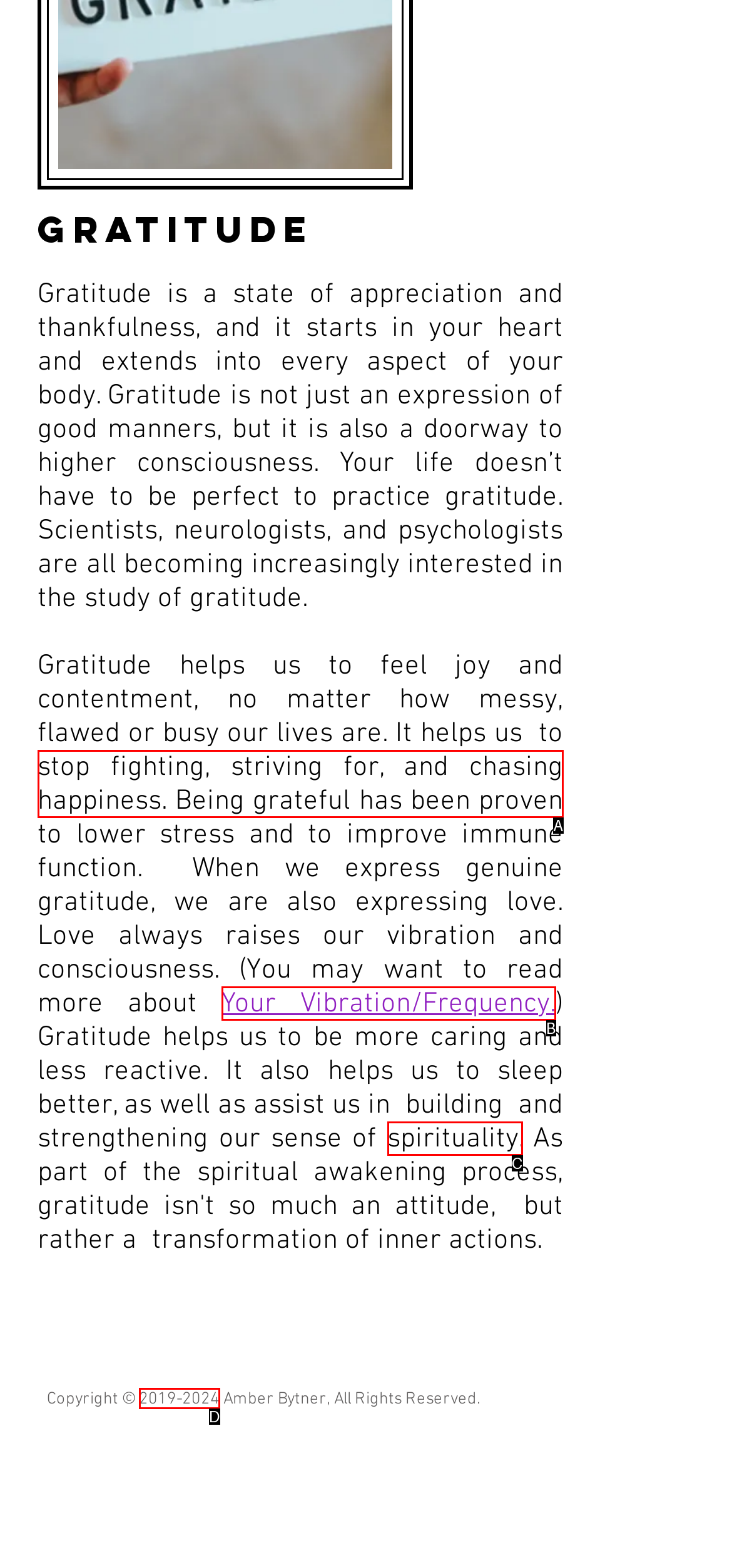Select the appropriate option that fits: spirituality.
Reply with the letter of the correct choice.

C